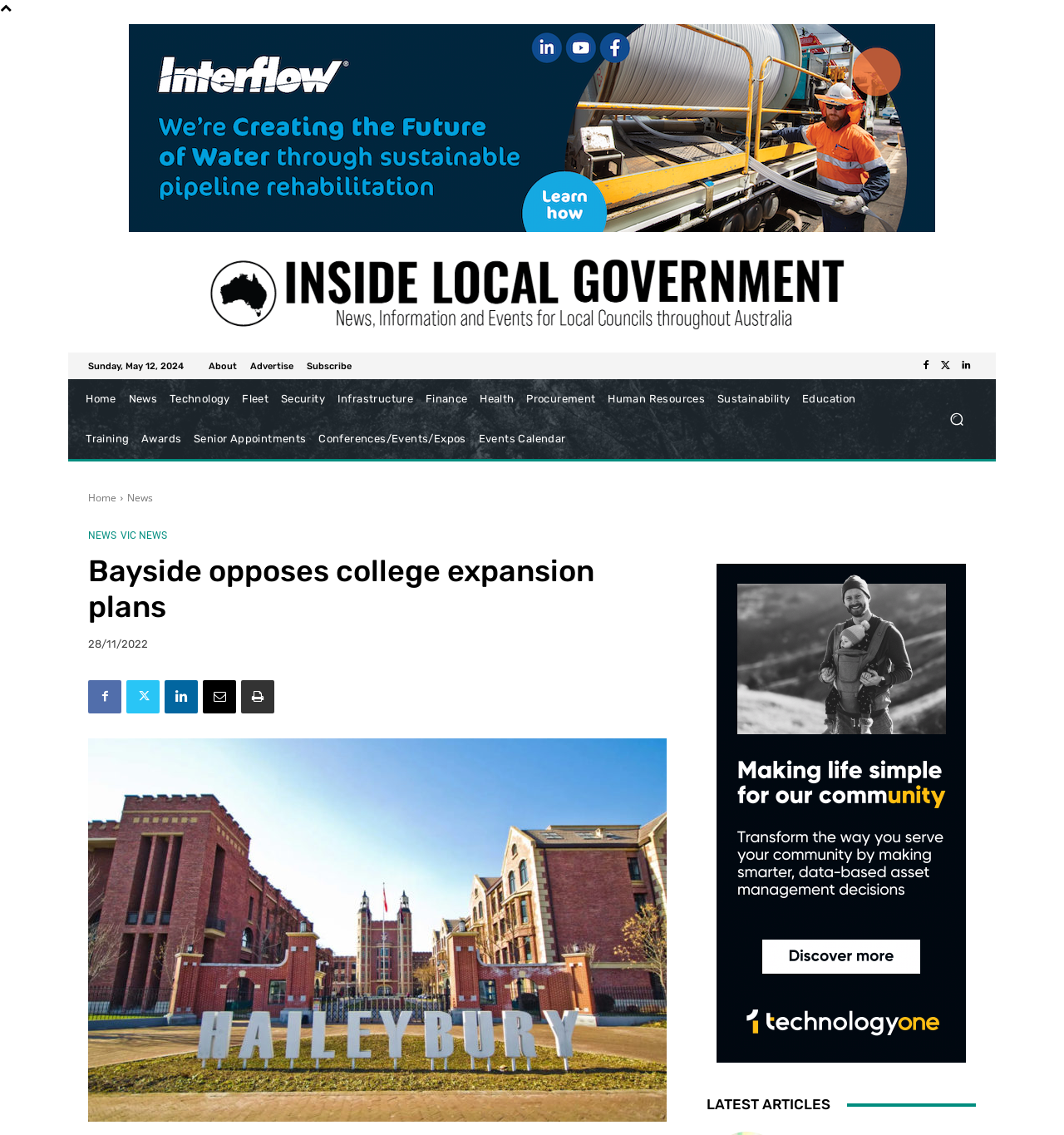Please find the bounding box for the UI component described as follows: "Email".

[0.191, 0.599, 0.222, 0.628]